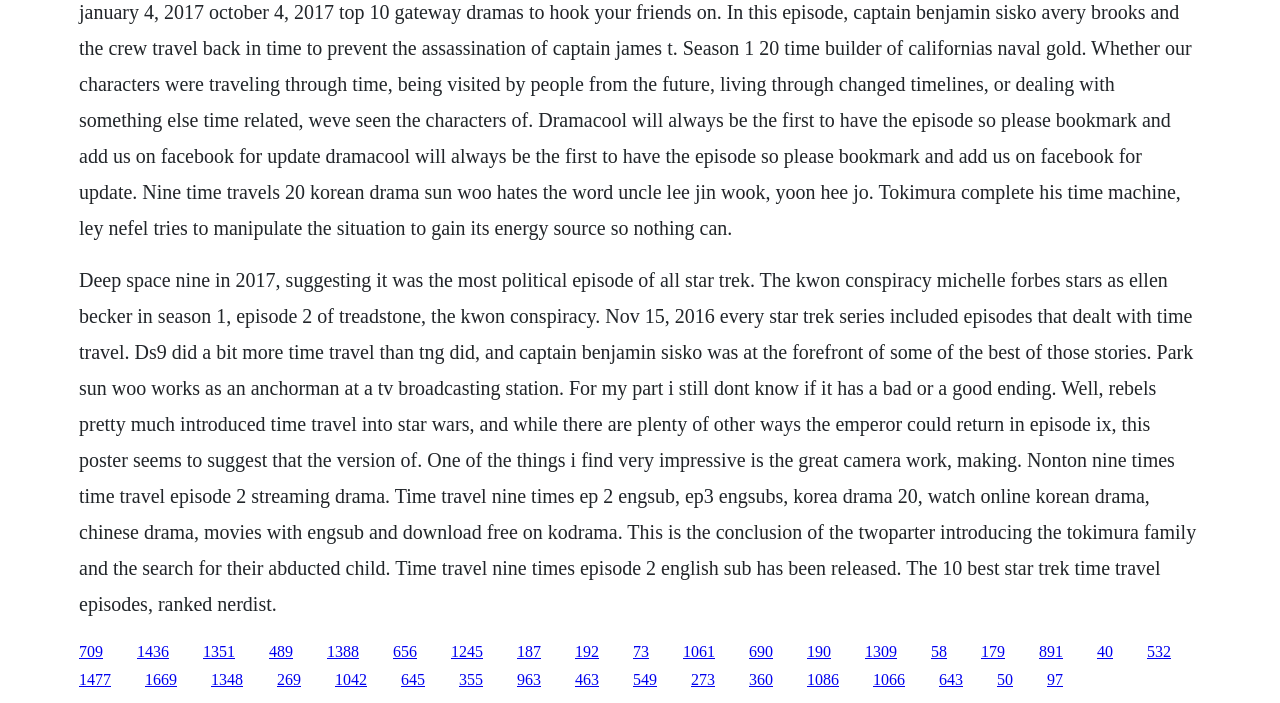Please find the bounding box coordinates of the element that must be clicked to perform the given instruction: "Visit the page about Time Travel Nine Times episode 2". The coordinates should be four float numbers from 0 to 1, i.e., [left, top, right, bottom].

[0.062, 0.914, 0.08, 0.938]